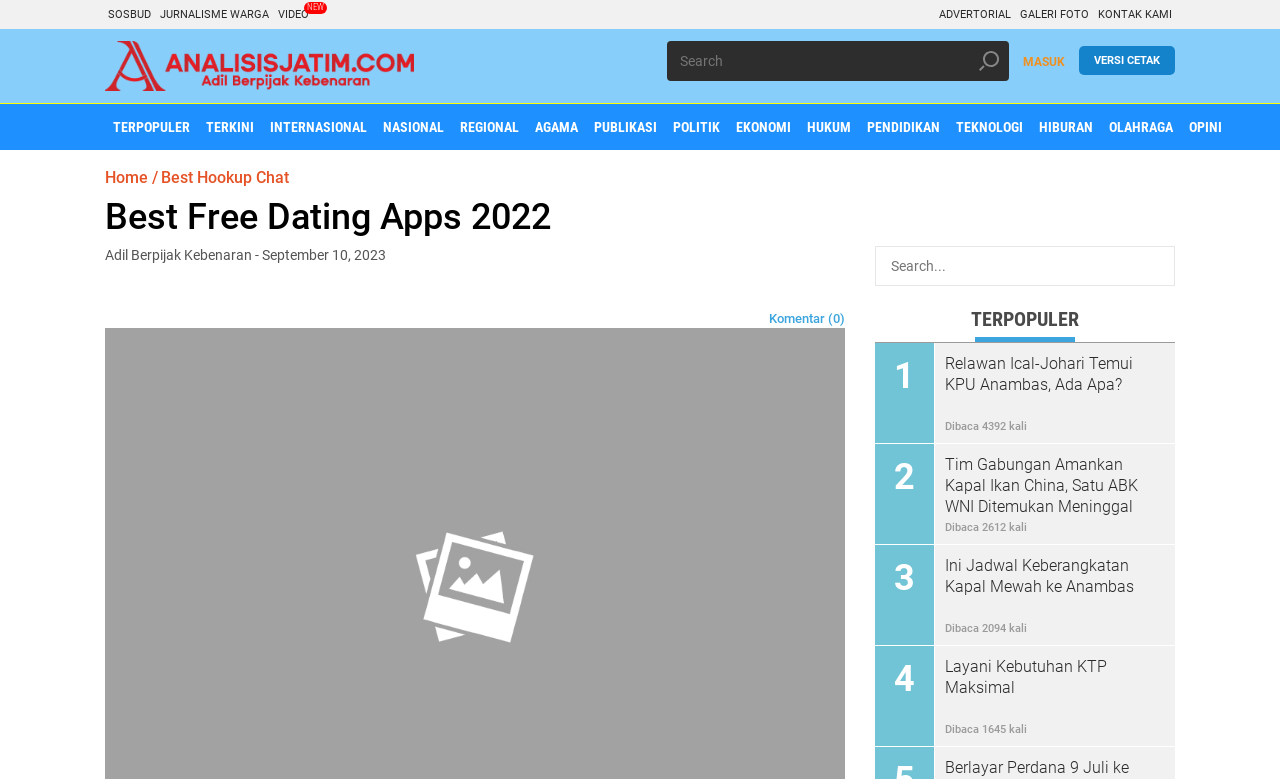Your task is to extract the text of the main heading from the webpage.

Best Free Dating Apps 2022